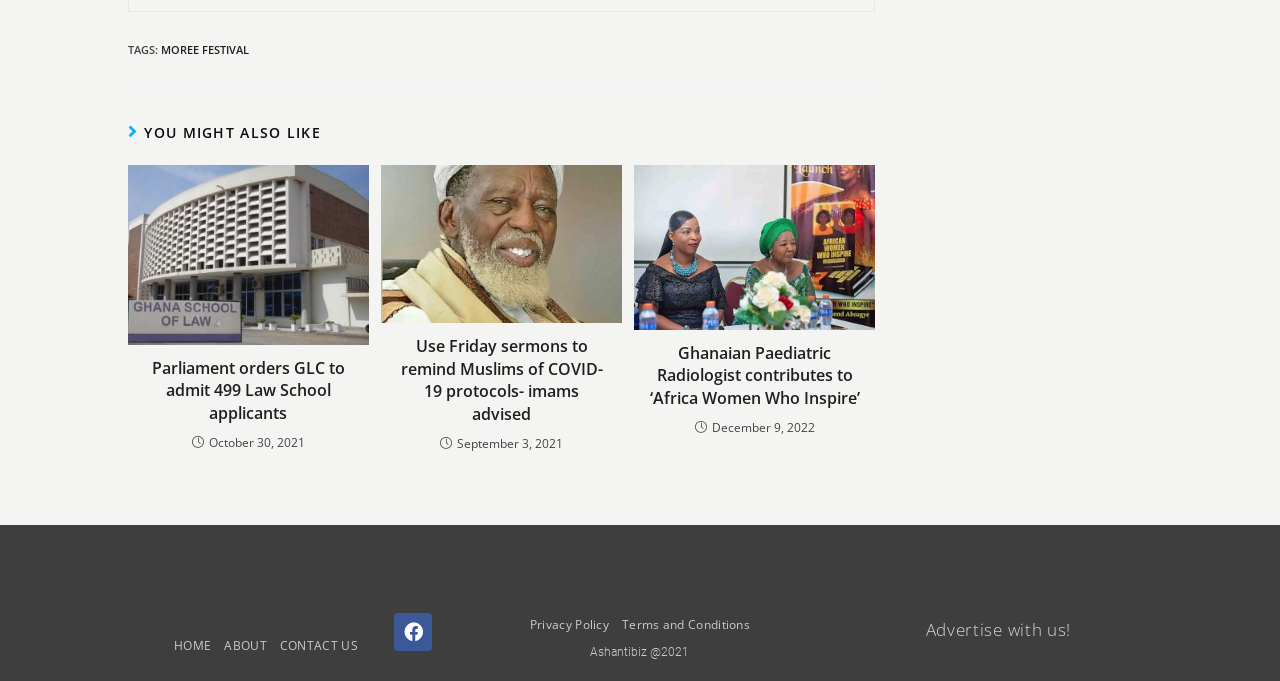Answer succinctly with a single word or phrase:
How many articles are on this webpage?

3